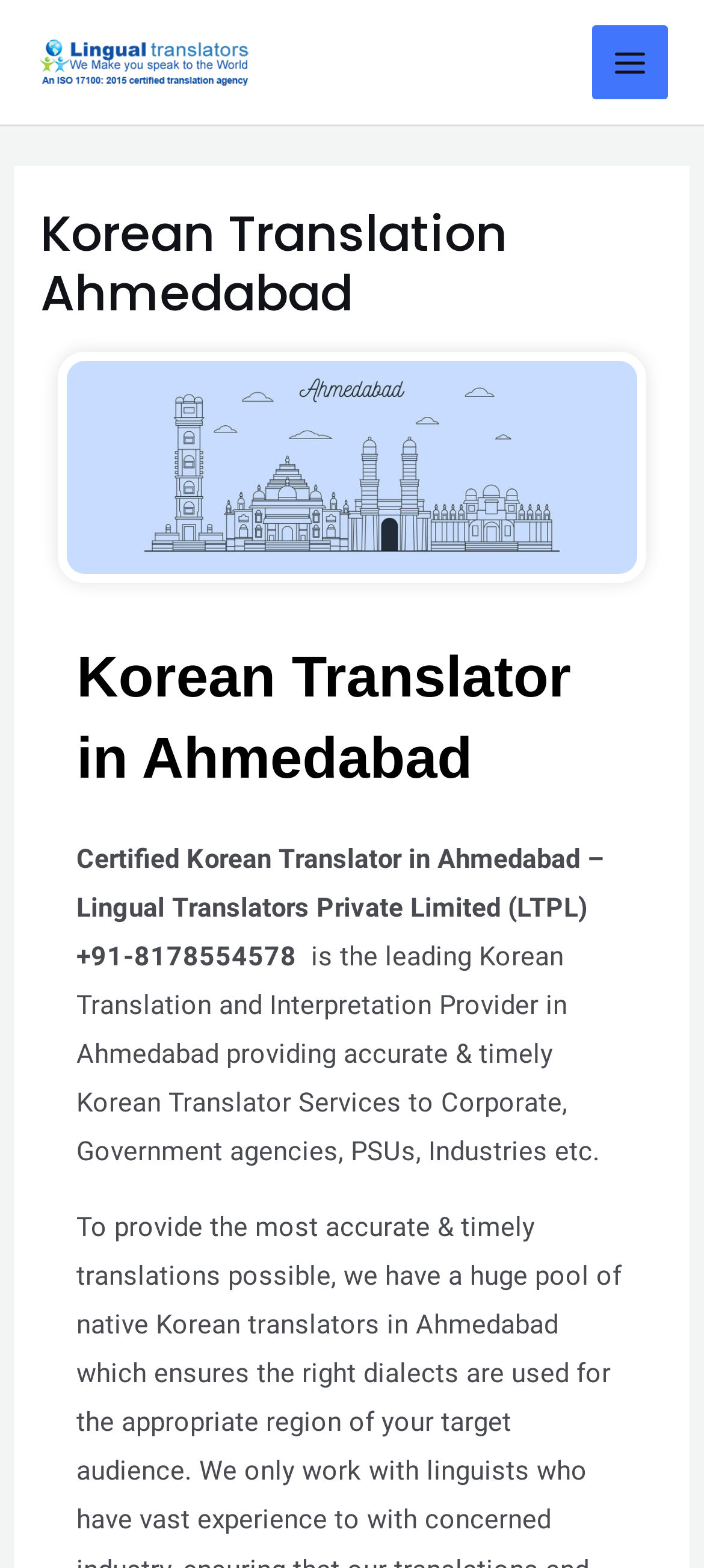What languages are mentioned on the webpage? Based on the screenshot, please respond with a single word or phrase.

Korean, Chinese, Italian, Arabic